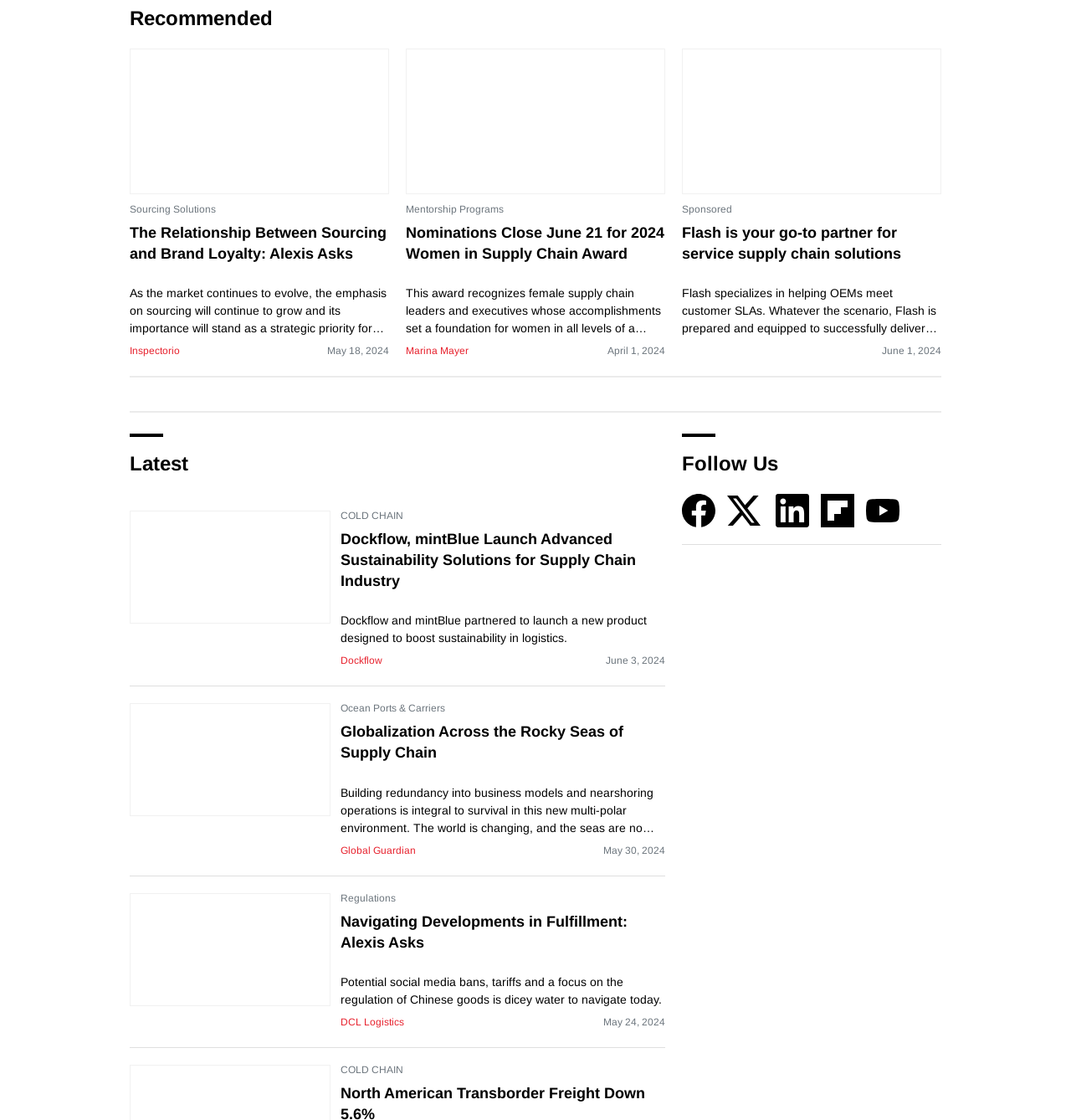Kindly provide the bounding box coordinates of the section you need to click on to fulfill the given instruction: "Check the 'COLD CHAIN' category".

[0.318, 0.455, 0.377, 0.465]